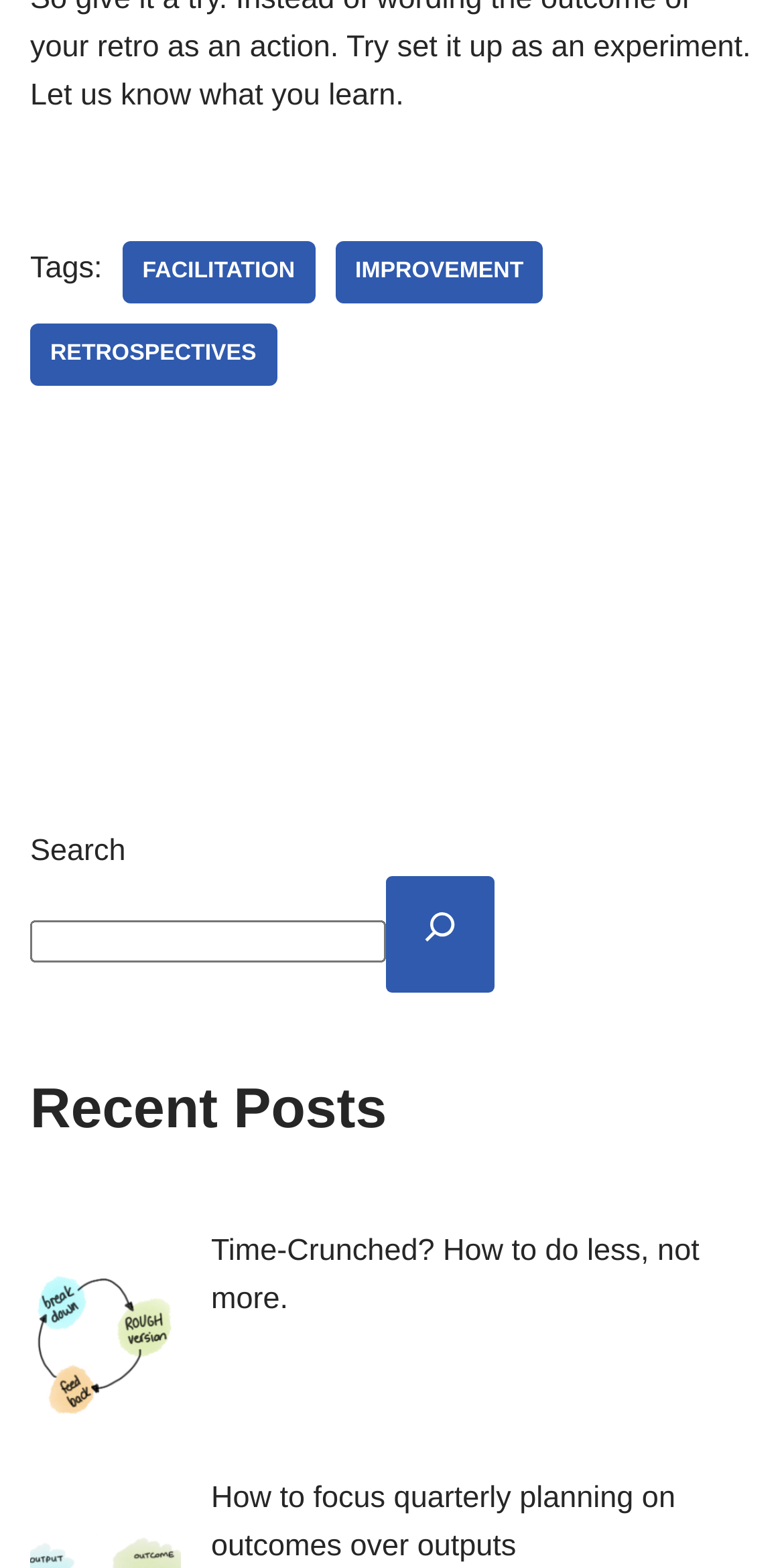Provide a single word or phrase answer to the question: 
What is the text on the search box?

Search